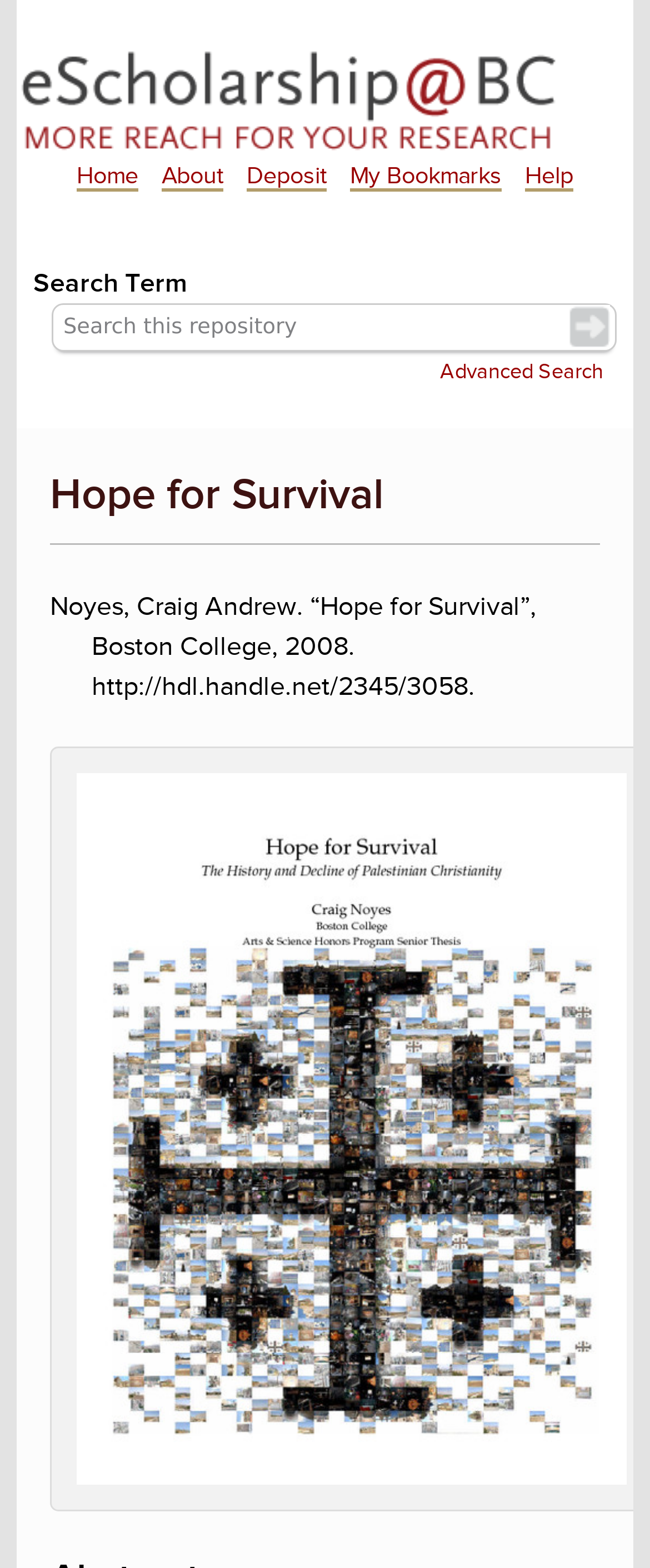Summarize the webpage in an elaborate manner.

The webpage is titled "Hope for Survival | eScholarship@BC" and appears to be a repository or academic webpage. At the top left, there is a "Home" link accompanied by an image, and to its right, there are several other links, including "About", "Deposit", "My Bookmarks", and "Help". 

Below these links, there is a search bar with a label "Search Term" and a button to the right labeled "search". Above the search button, there is a text "Search this repository". To the left of the search bar, there is an "Advanced Search" link.

The main content of the page is headed by a title "Hope for Survival" and below it, there is a descriptive text about a thesis or academic work, including the author's name, title, institution, and year. At the bottom of the page, there is a link labeled "PREVIEW Datastream".